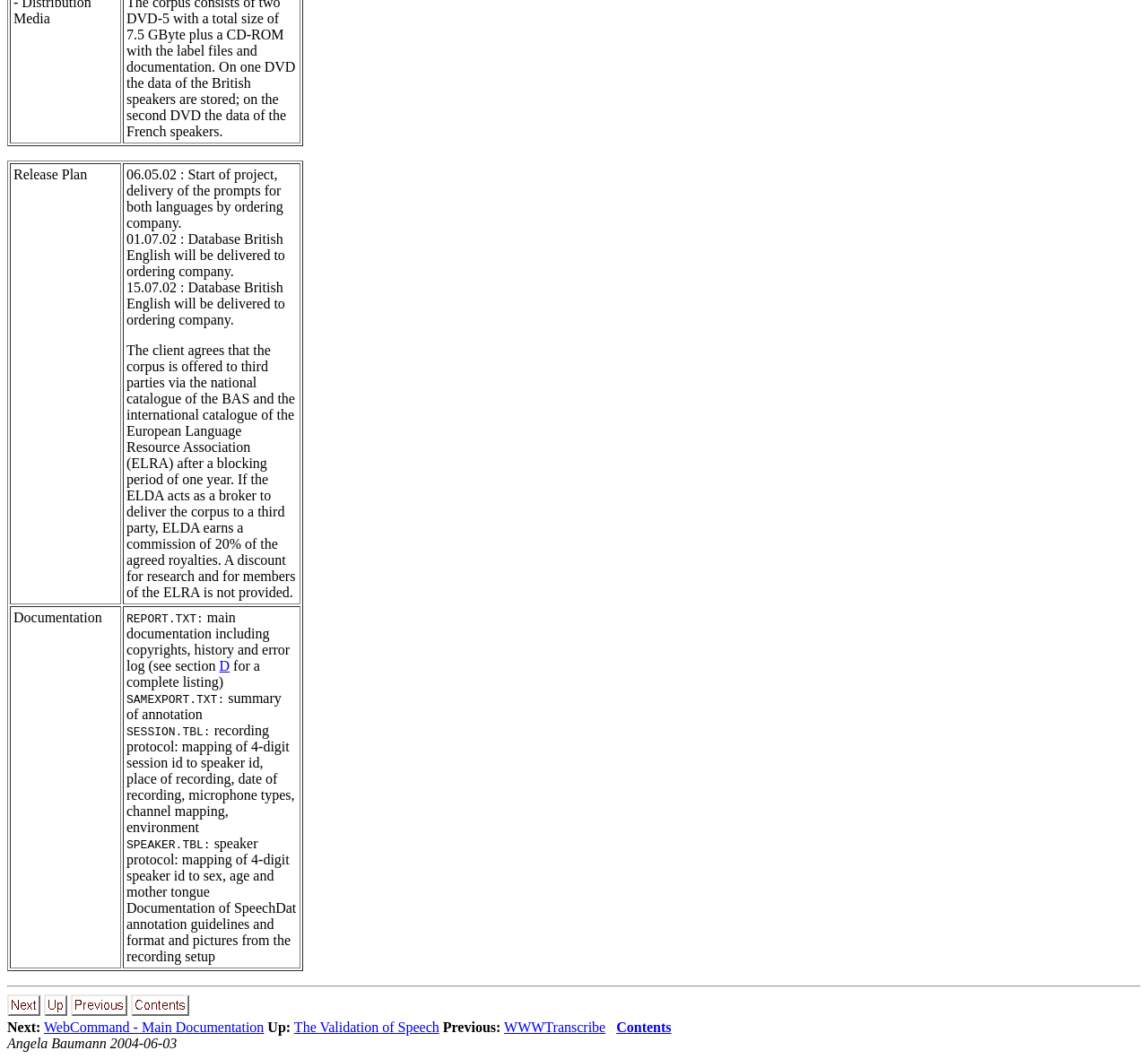Provide the bounding box for the UI element matching this description: "WWWTranscribe".

[0.439, 0.963, 0.528, 0.977]